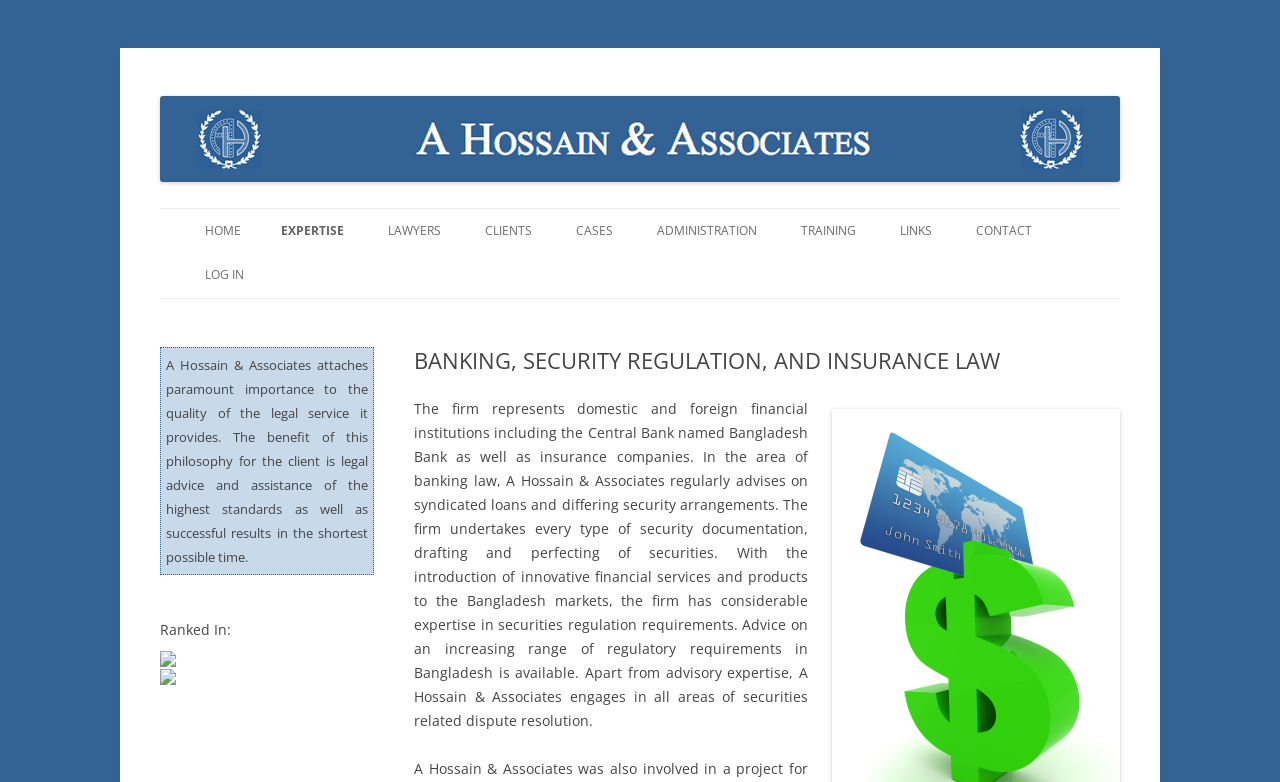Locate the bounding box coordinates of the clickable part needed for the task: "Click LOG IN".

[0.16, 0.324, 0.191, 0.381]